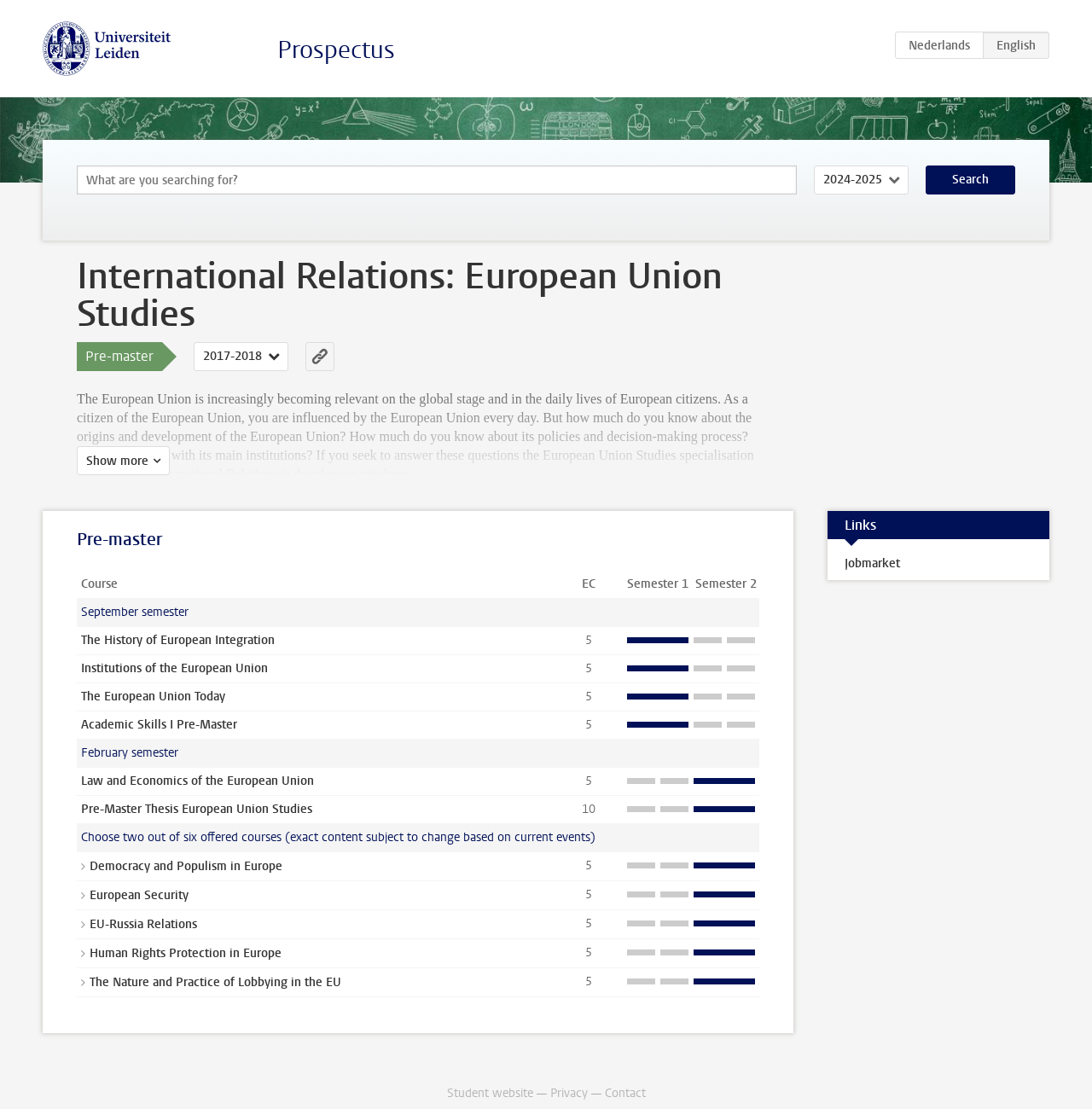Find and extract the text of the primary heading on the webpage.

International Relations: European Union Studies